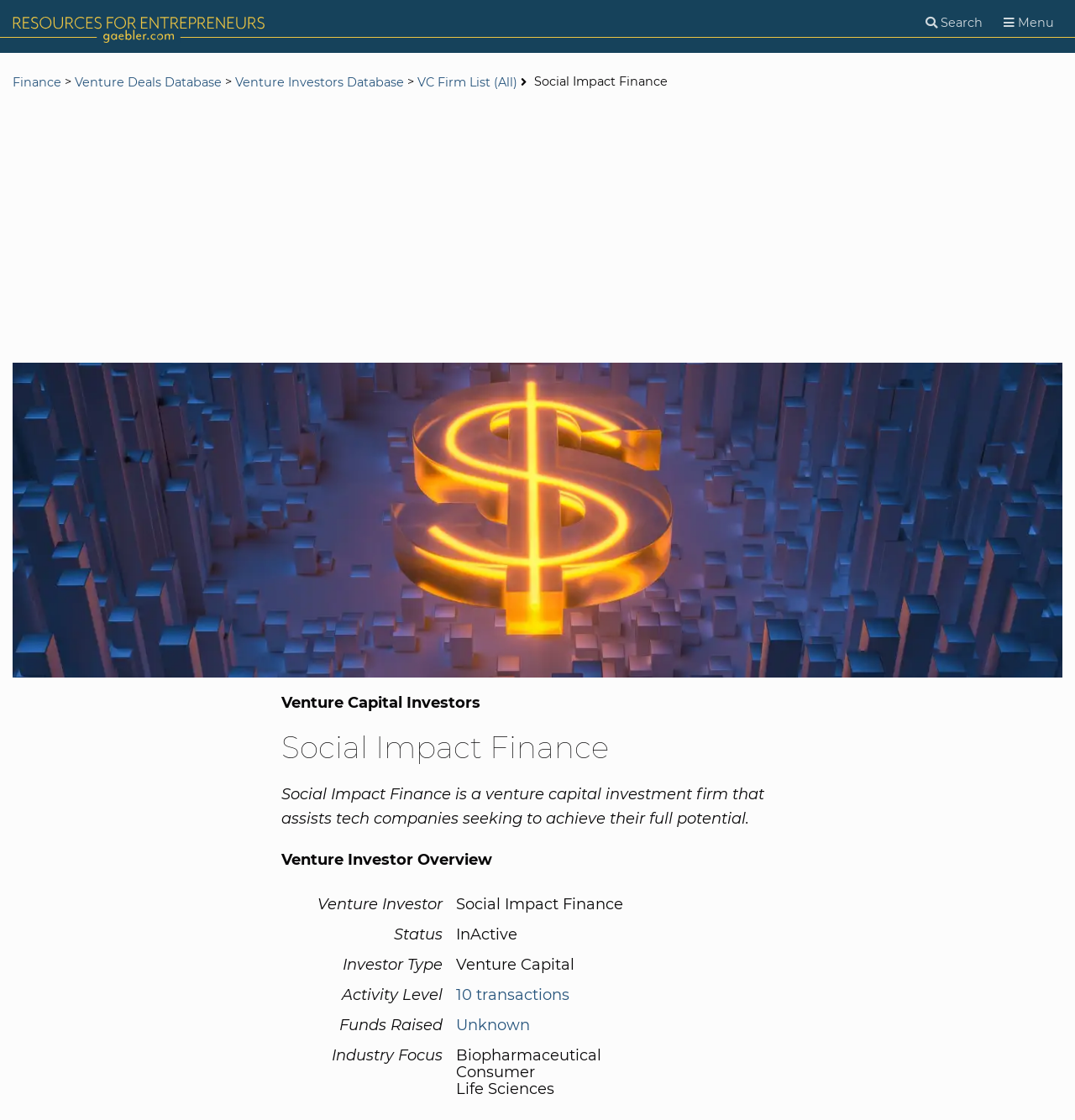Please identify the bounding box coordinates of the element that needs to be clicked to perform the following instruction: "Learn about Social Impact Finance".

[0.497, 0.066, 0.621, 0.079]